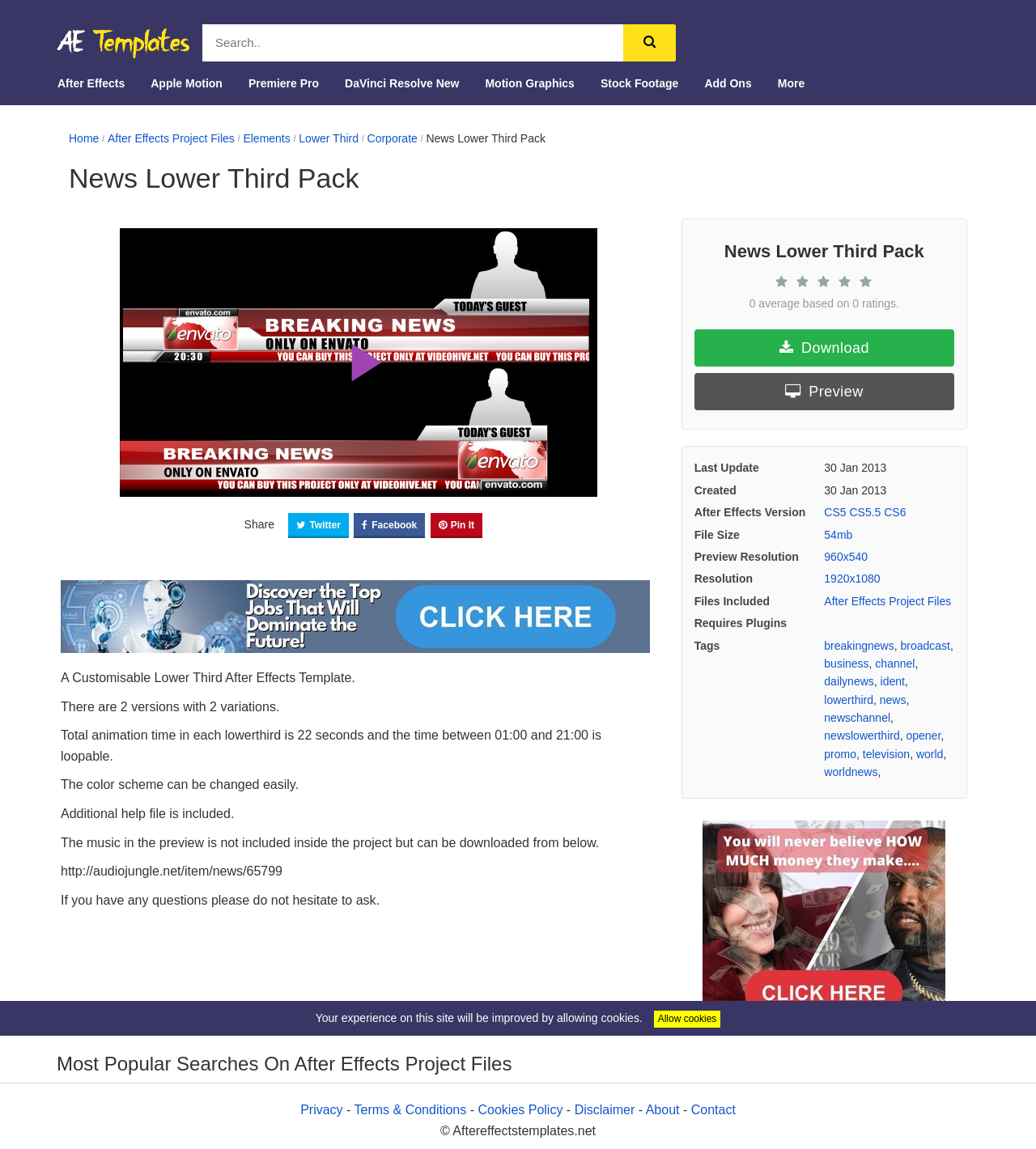Find the bounding box coordinates of the element to click in order to complete the given instruction: "Share on Twitter."

[0.278, 0.446, 0.337, 0.468]